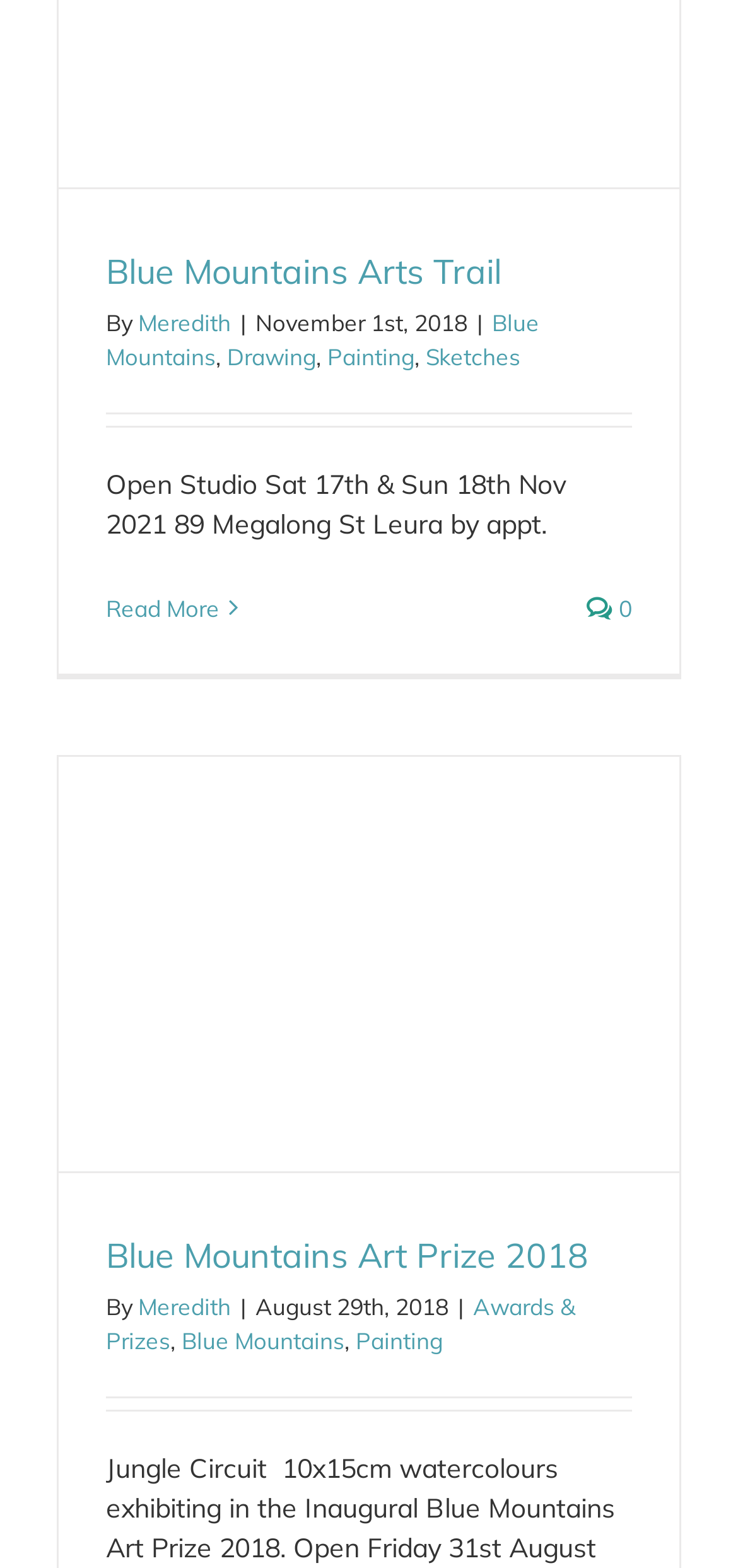Respond with a single word or short phrase to the following question: 
What is the date of the open studio event?

Sat 17th & Sun 18th Nov 2021